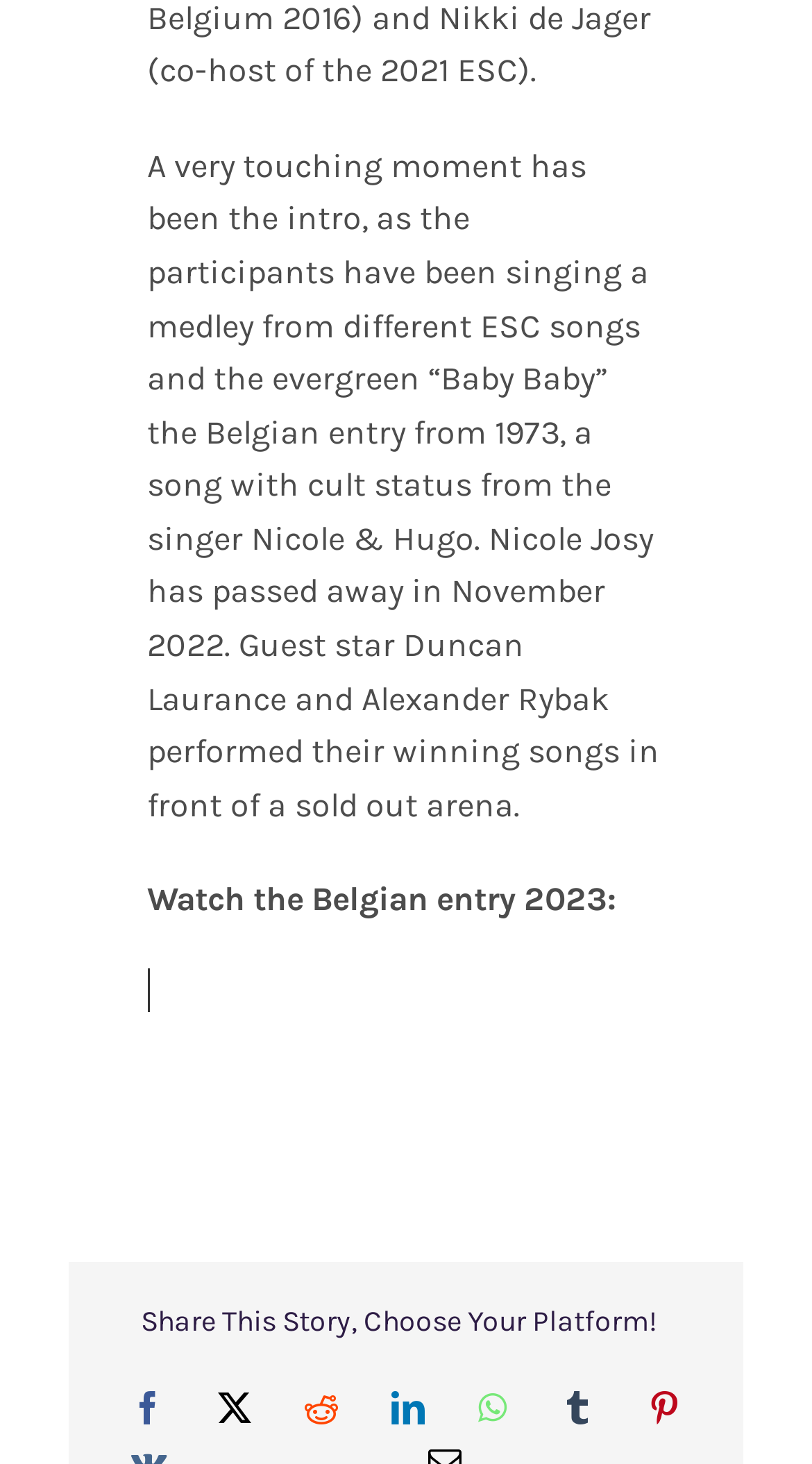Please determine the bounding box coordinates of the element's region to click in order to carry out the following instruction: "Watch the video". The coordinates should be four float numbers between 0 and 1, i.e., [left, top, right, bottom].

[0.217, 0.717, 0.417, 0.785]